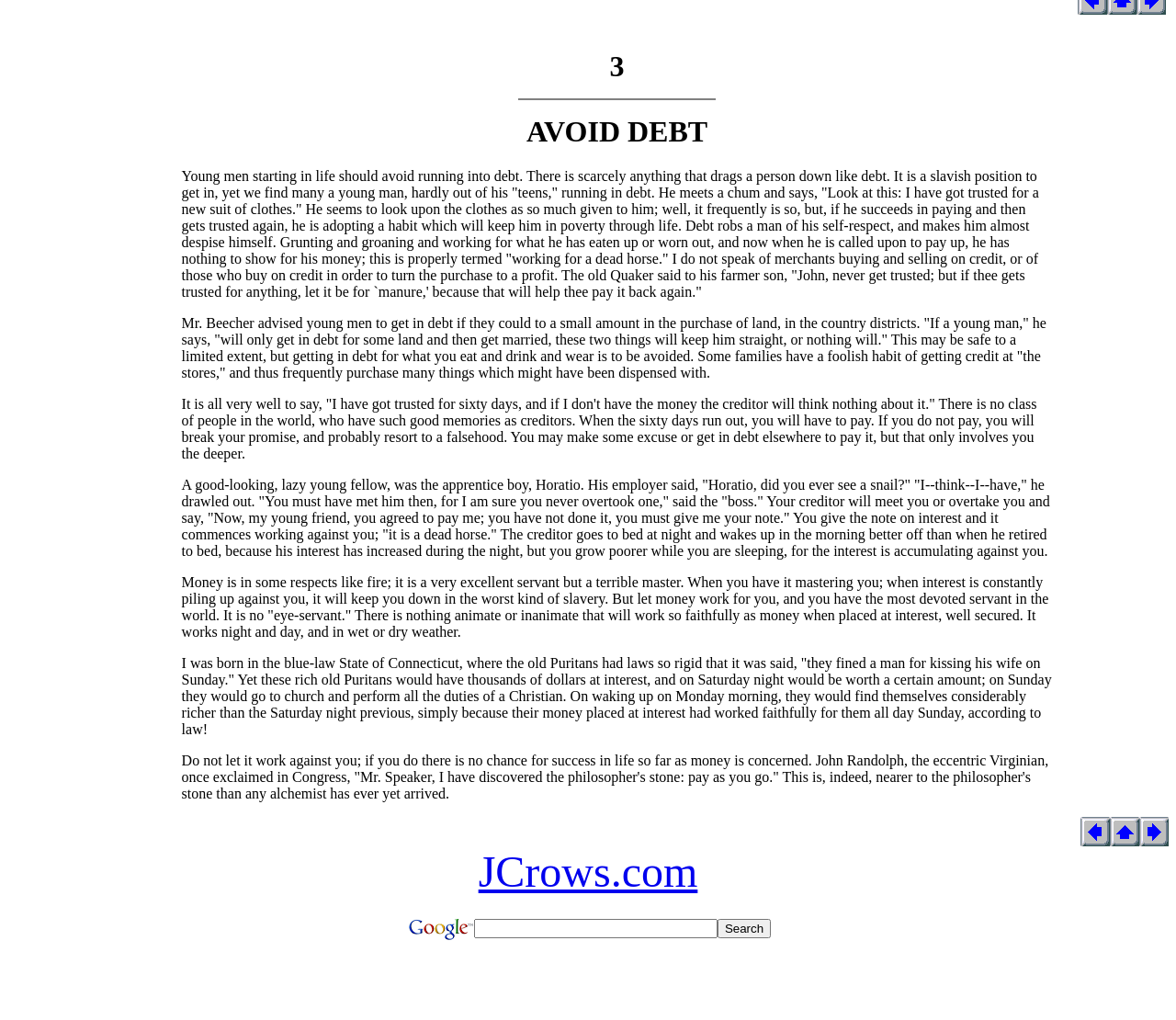Find the coordinates for the bounding box of the element with this description: "alt="Next"".

[0.969, 0.806, 0.994, 0.822]